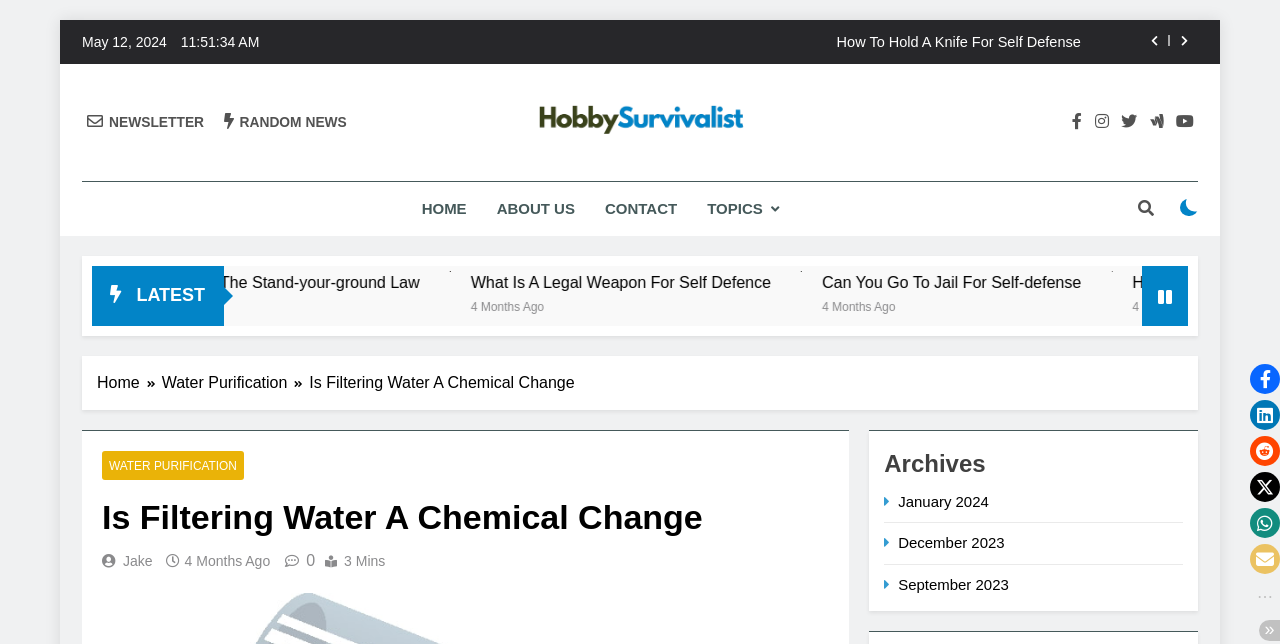Predict the bounding box coordinates for the UI element described as: "December 2023". The coordinates should be four float numbers between 0 and 1, presented as [left, top, right, bottom].

[0.702, 0.83, 0.785, 0.856]